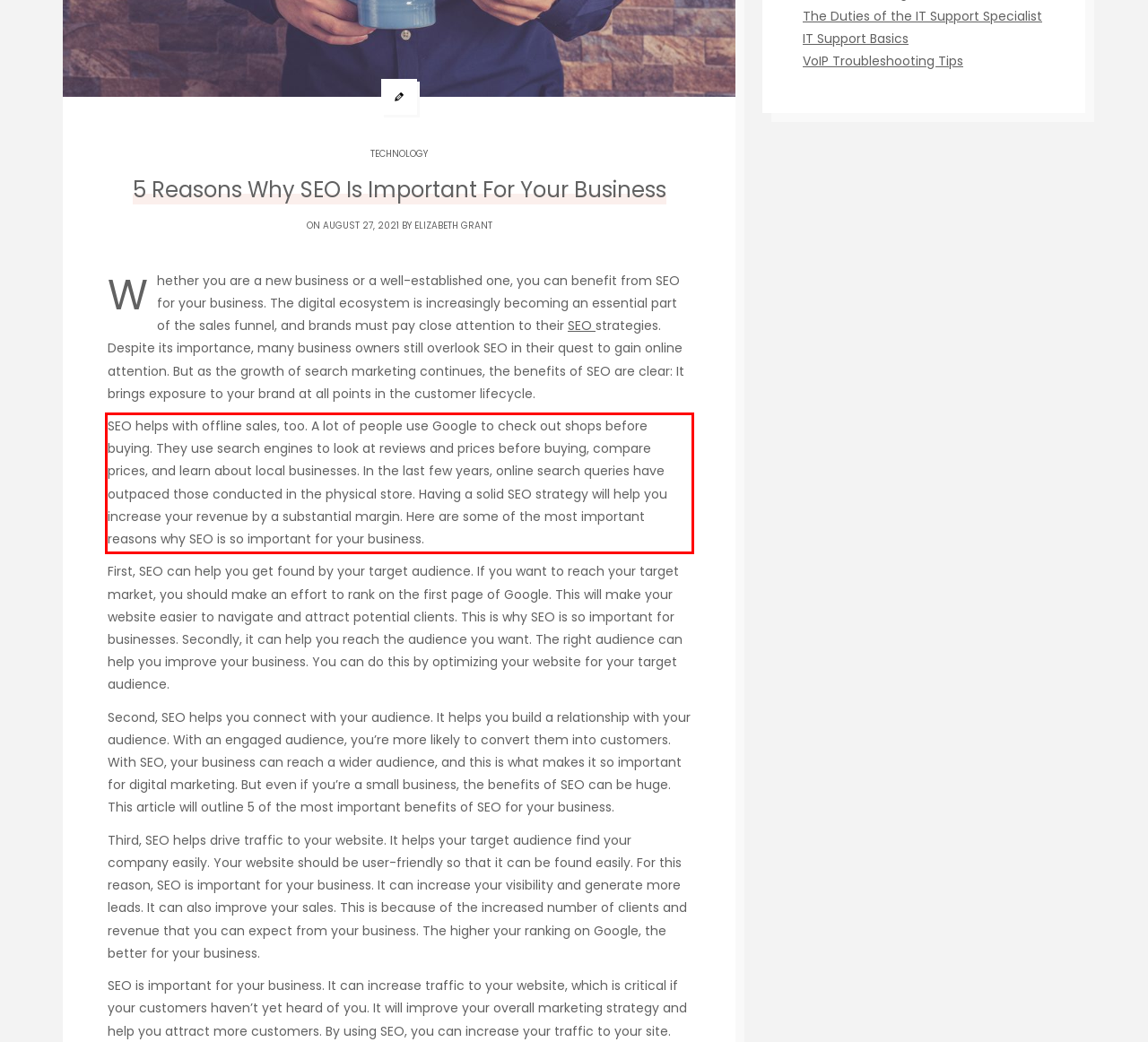Given a webpage screenshot, identify the text inside the red bounding box using OCR and extract it.

SEO helps with offline sales, too. A lot of people use Google to check out shops before buying. They use search engines to look at reviews and prices before buying, compare prices, and learn about local businesses. In the last few years, online search queries have outpaced those conducted in the physical store. Having a solid SEO strategy will help you increase your revenue by a substantial margin. Here are some of the most important reasons why SEO is so important for your business.